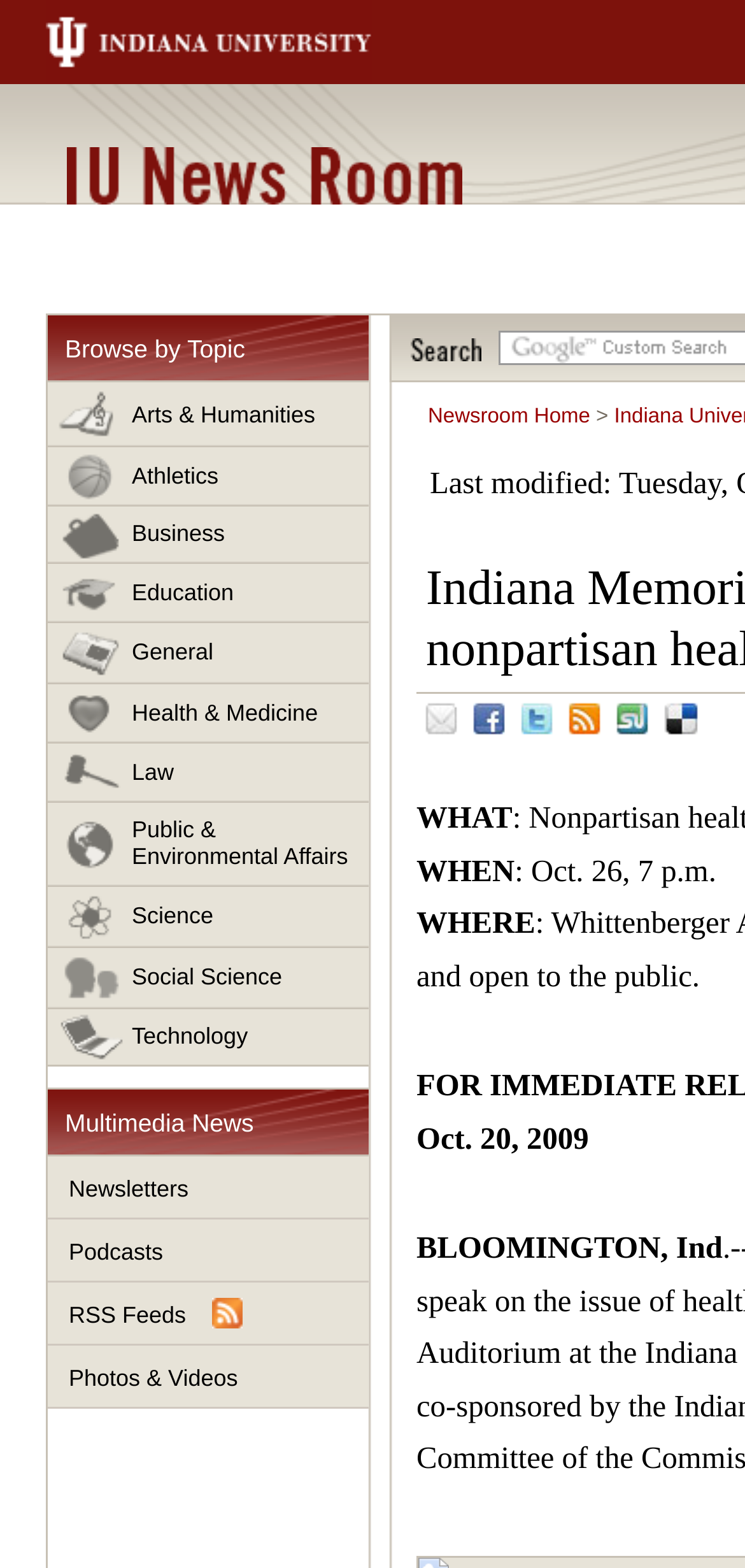Please identify the bounding box coordinates of the region to click in order to complete the task: "Click on the 'Health & Medicine' link". The coordinates must be four float numbers between 0 and 1, specified as [left, top, right, bottom].

[0.064, 0.436, 0.495, 0.474]